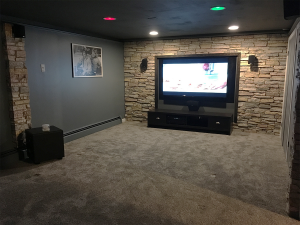Please examine the image and answer the question with a detailed explanation:
What is the color of the carpet?

The caption describes the flooring as being covered with plush, light-colored carpet, which enhances the room's cozy feel.